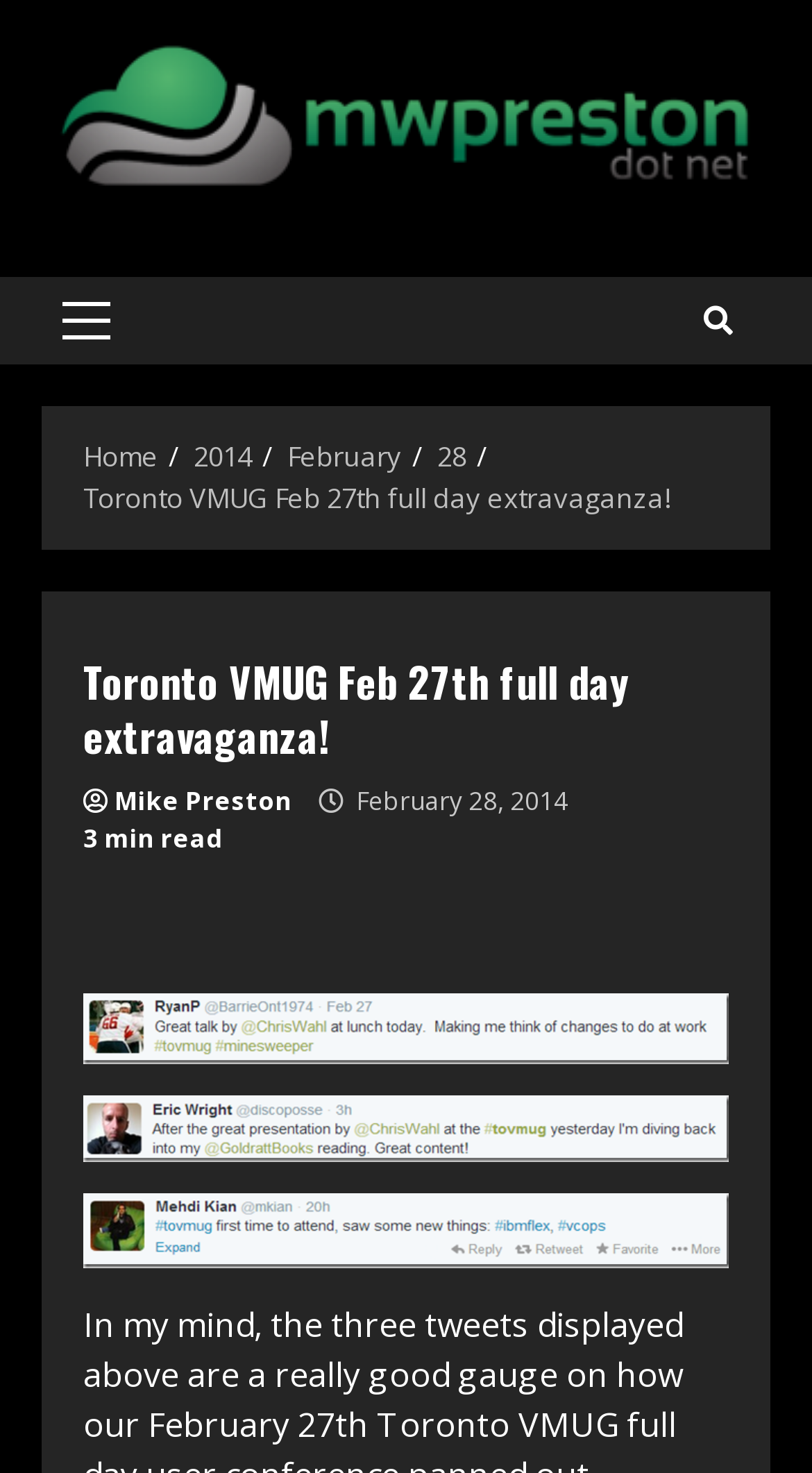Based on the element description: "alt="mwpreston dot net"", identify the bounding box coordinates for this UI element. The coordinates must be four float numbers between 0 and 1, listed as [left, top, right, bottom].

[0.064, 0.062, 0.936, 0.093]